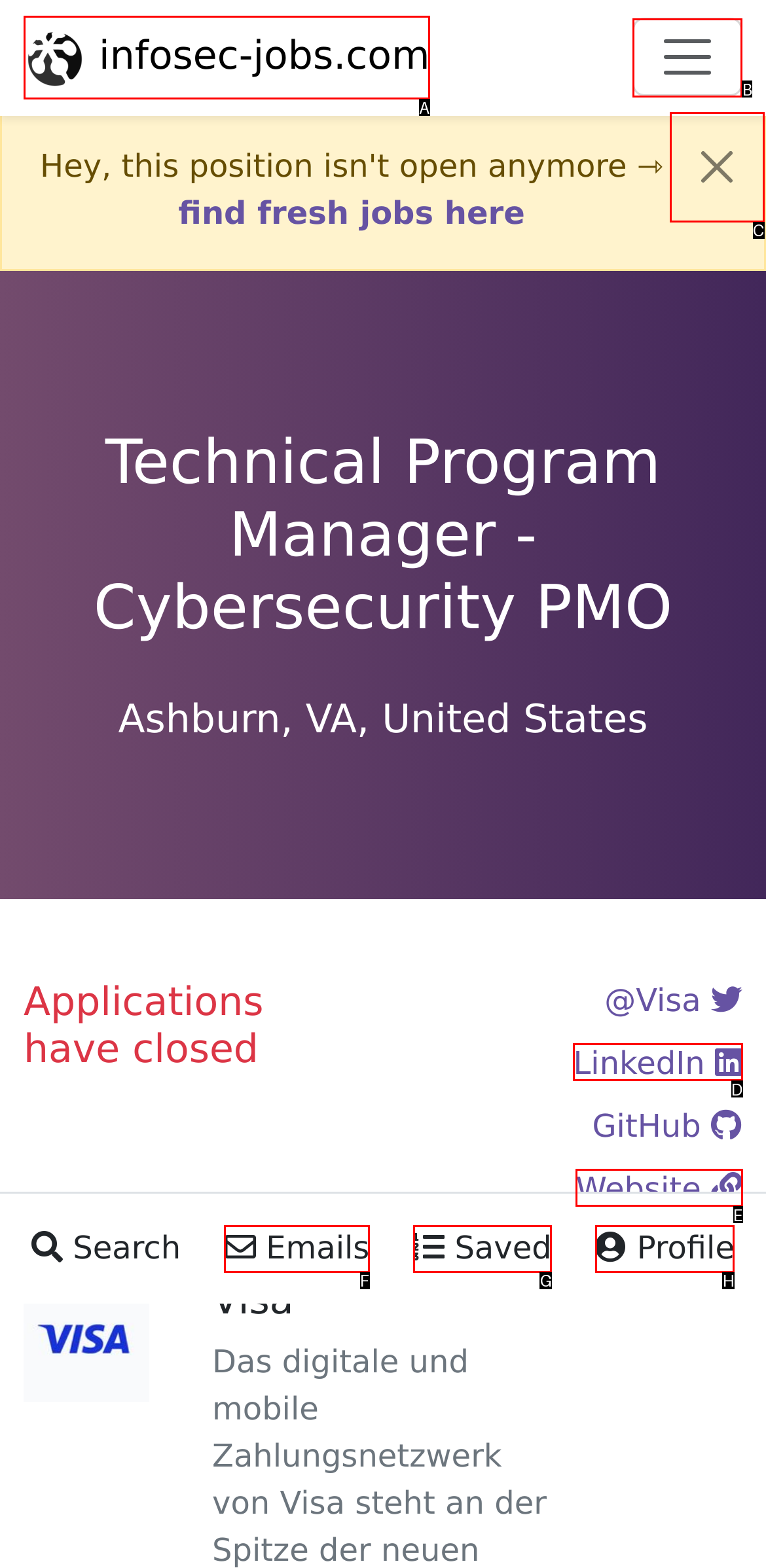Tell me which one HTML element you should click to complete the following task: Toggle navigation
Answer with the option's letter from the given choices directly.

B